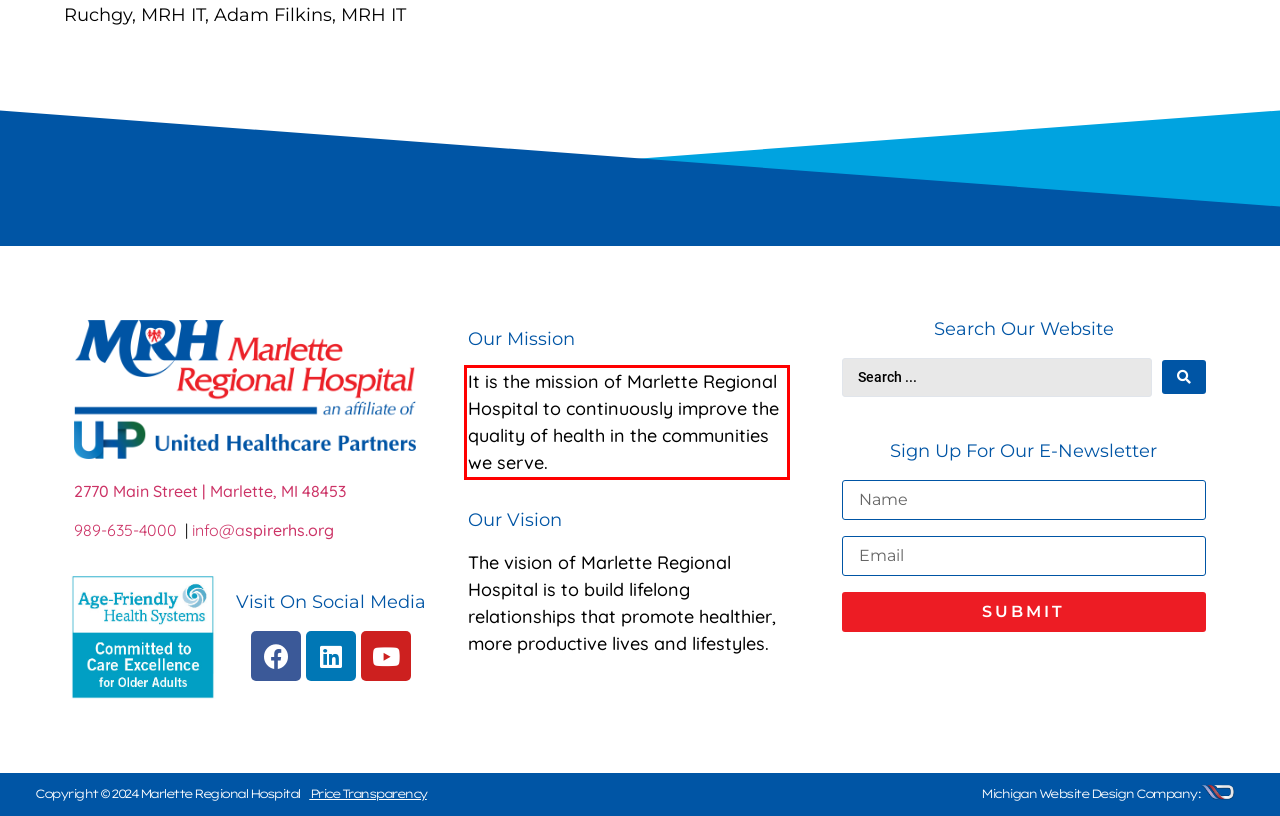By examining the provided screenshot of a webpage, recognize the text within the red bounding box and generate its text content.

It is the mission of Marlette Regional Hospital to continuously improve the quality of health in the communities we serve.